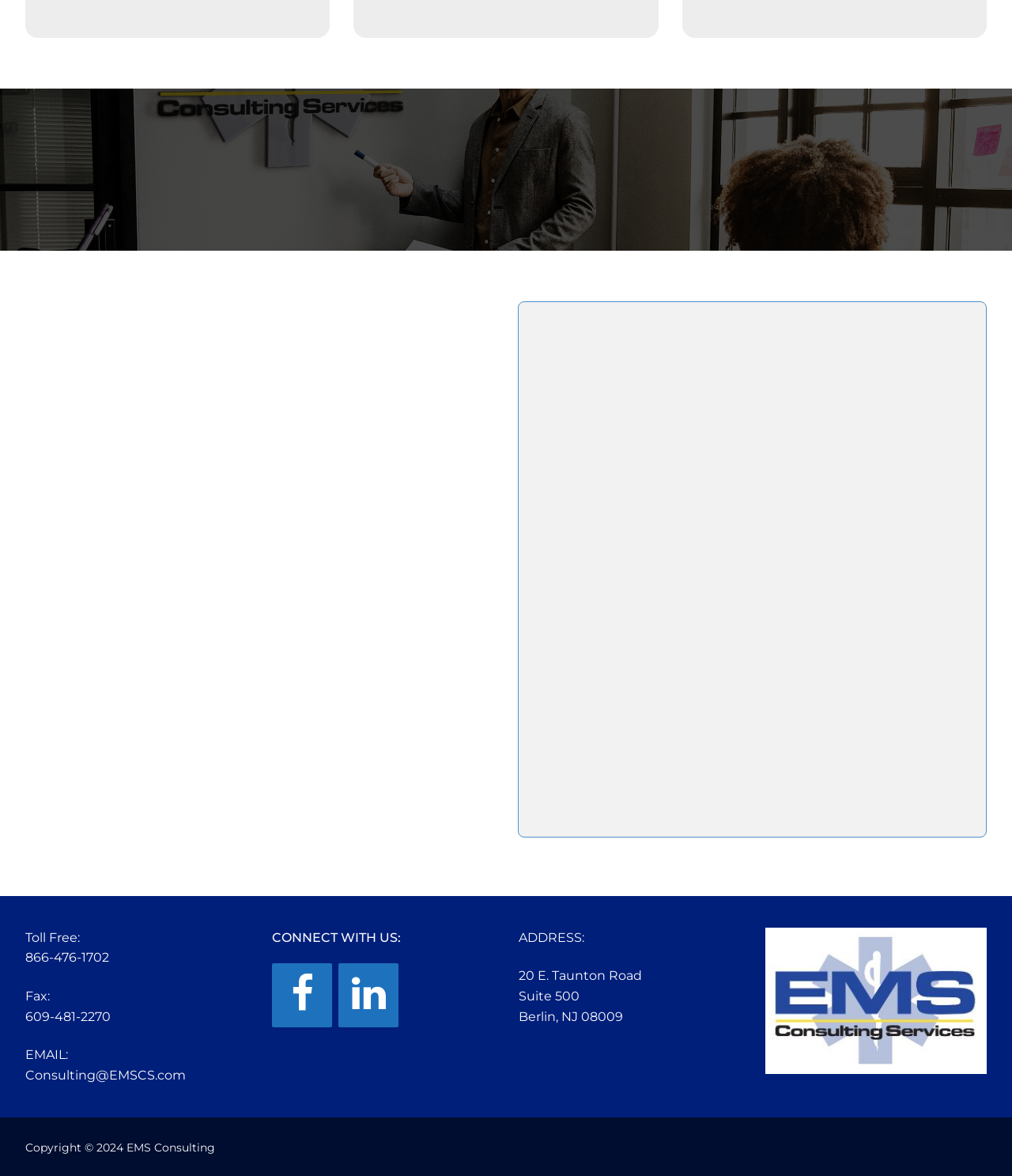What is the company's address?
Based on the content of the image, thoroughly explain and answer the question.

The company's address can be found in the contact information section of the webpage, which is located at the bottom of the page. It is listed as 'ADDRESS:' followed by the street address '20 E. Taunton Road', suite number 'Suite 500', city 'Berlin', state 'NJ', and zip code '08009'.